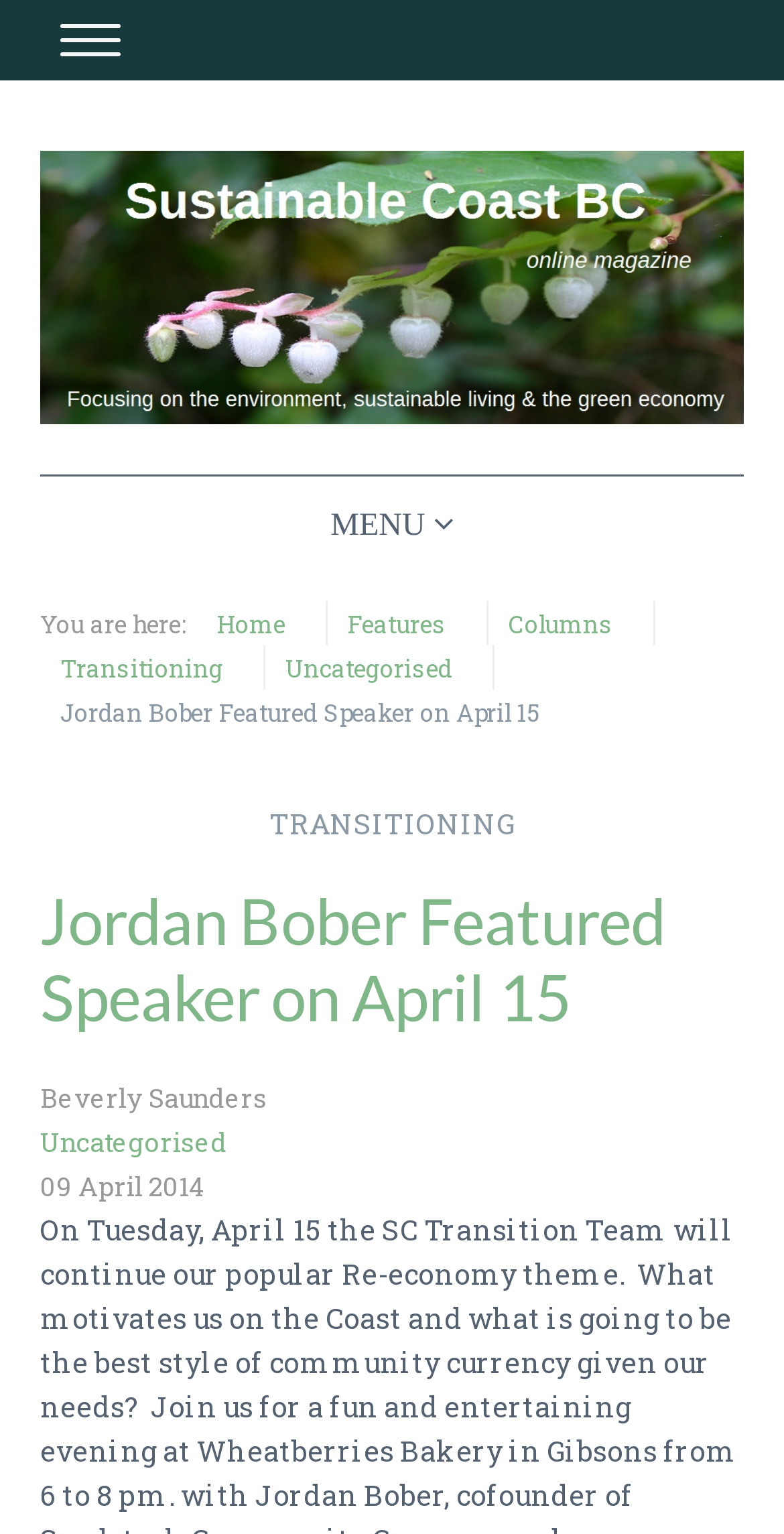Please give a concise answer to this question using a single word or phrase: 
What is the first menu item?

HOME